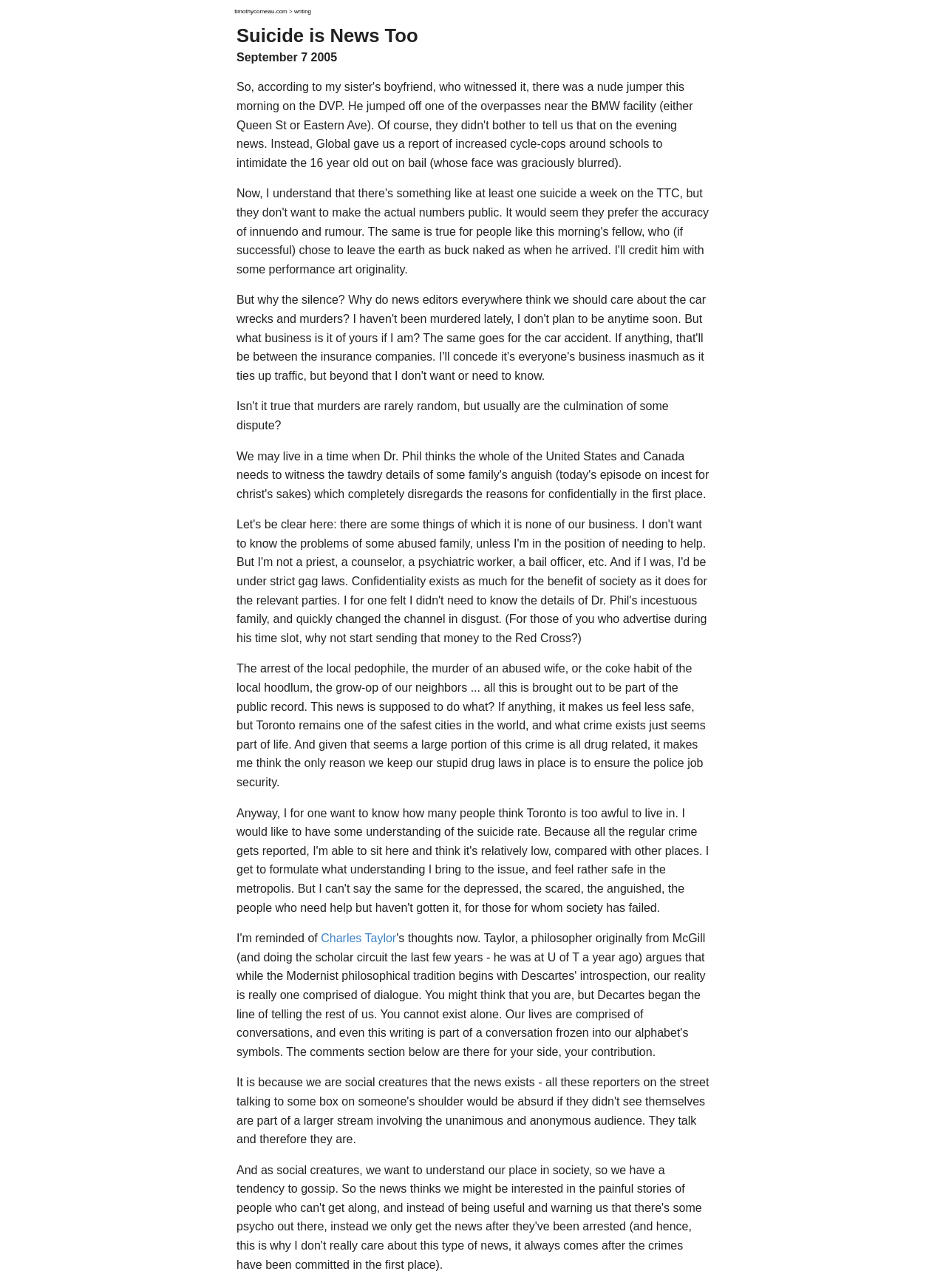Describe all the key features and sections of the webpage thoroughly.

The webpage appears to be a blog post or article with a title "Suicide is News Too" by Timothy Comeau. At the top left, there is a link to the website "timothycomeau.com". Next to it, there is a greater-than symbol (>). Below these elements, there are two headings: the title "Suicide is News Too" and a date "September 7, 2005". 

The main content of the webpage is a block of text that discusses the role of news in reporting crime and its impact on the public's perception of safety. The text argues that crime news, often related to drugs, can make people feel less safe, despite Toronto being one of the safest cities in the world. It also questions the purpose of strict drug laws, suggesting that they may be in place to ensure police job security.

At the bottom of the page, there is a link to "Charles Taylor", which may be a reference or a related article. Overall, the webpage has a simple layout with a focus on the written content.